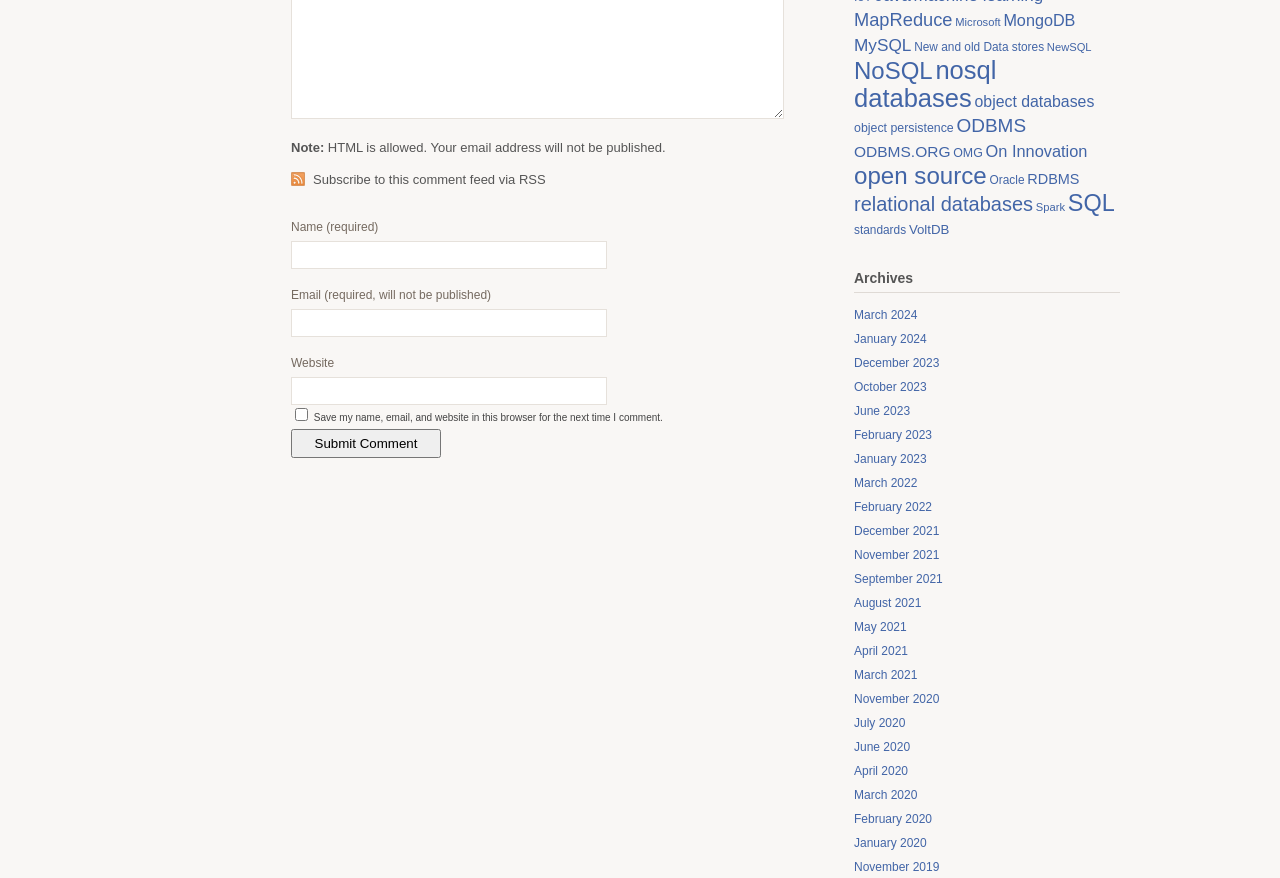How many links are in the Archives section?
Could you please answer the question thoroughly and with as much detail as possible?

The Archives section contains a list of links to monthly archives, and there are 19 links in total, ranging from March 2024 to November 2019.